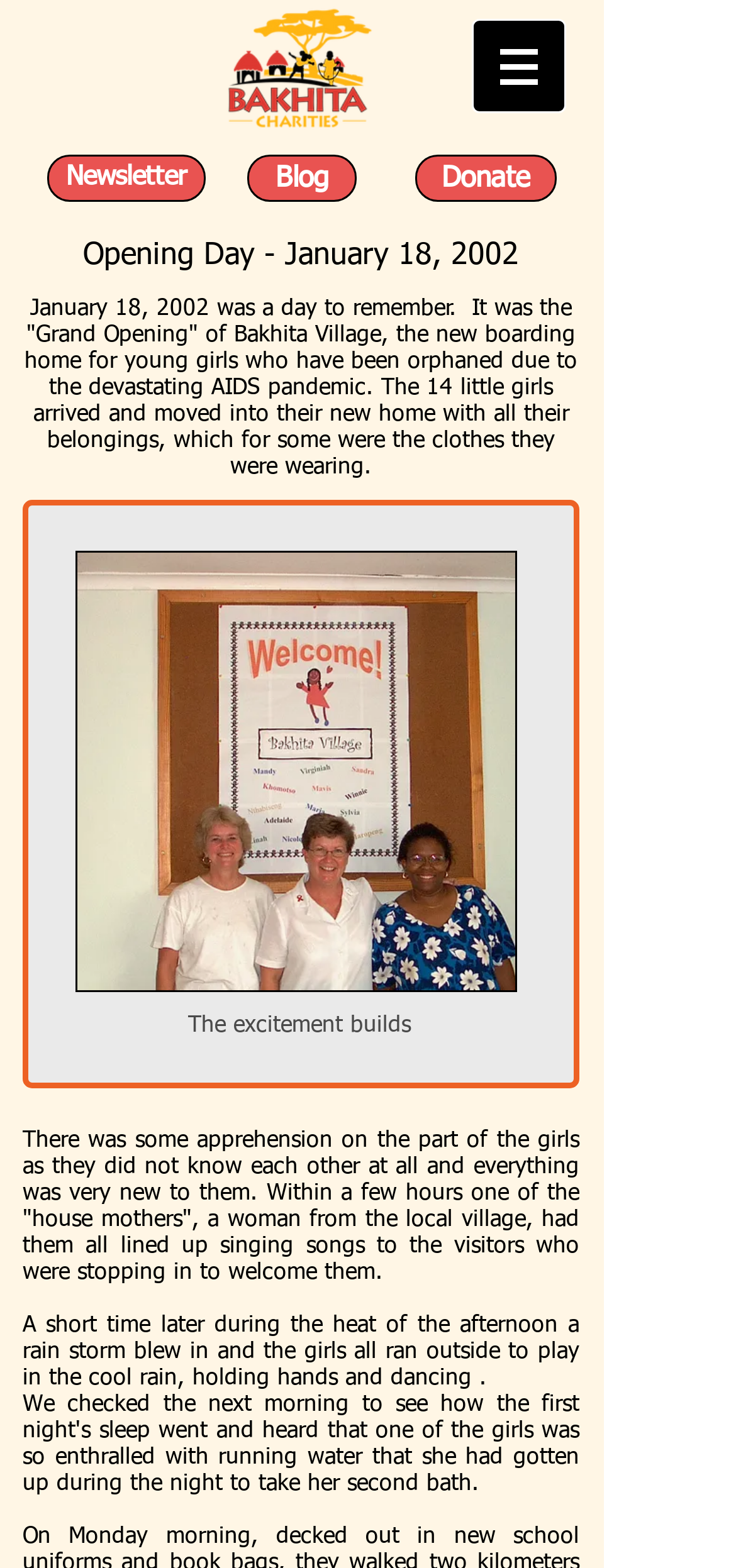What did the girls do during the rain storm?
Using the visual information, respond with a single word or phrase.

Ran outside to play